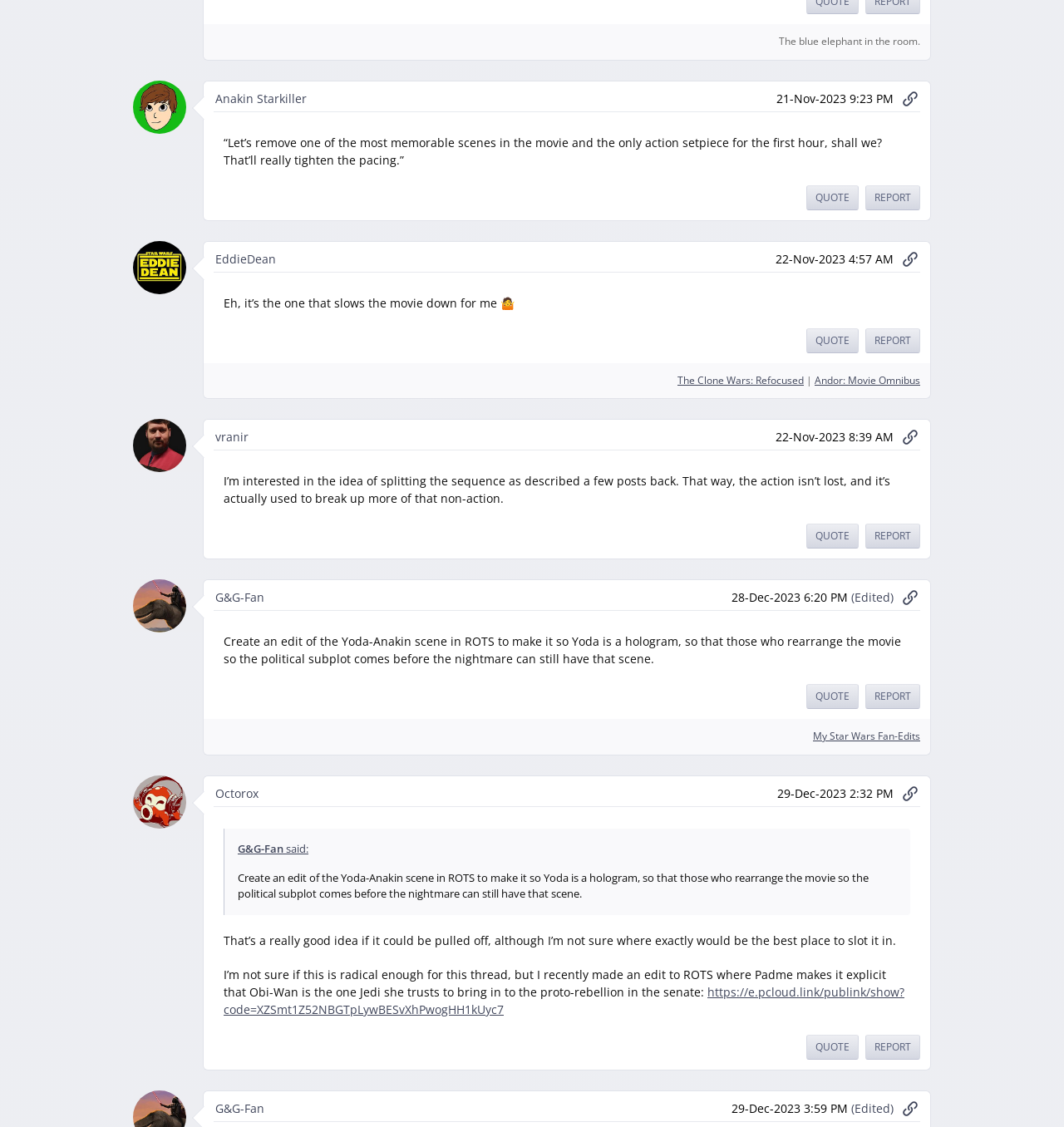Provide a short answer using a single word or phrase for the following question: 
What is the purpose of the 'Jump directly to this post.' link?

To jump to the post